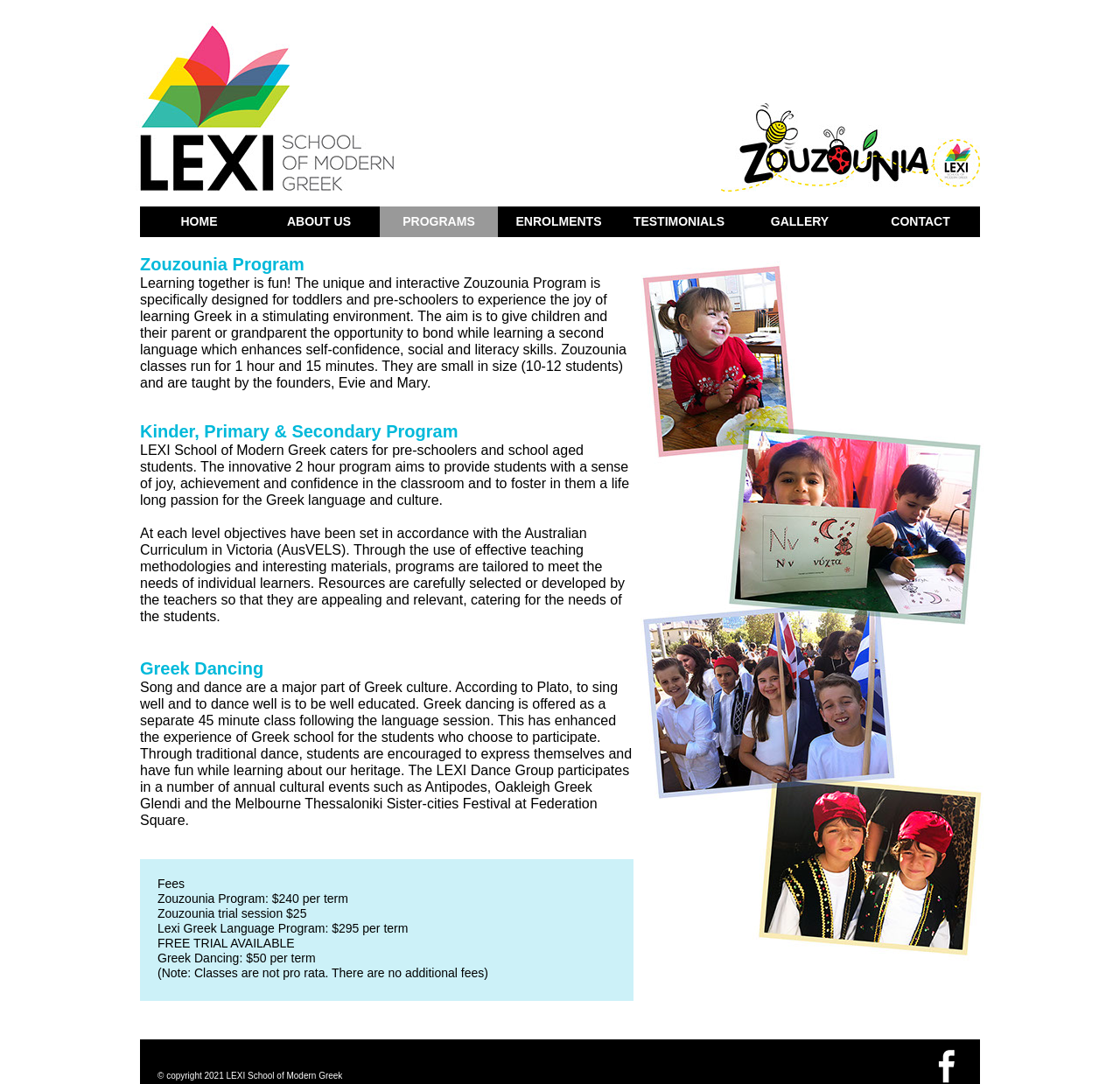Give a concise answer using only one word or phrase for this question:
What is the name of the program for toddlers and pre-schoolers?

Zouzounia Program